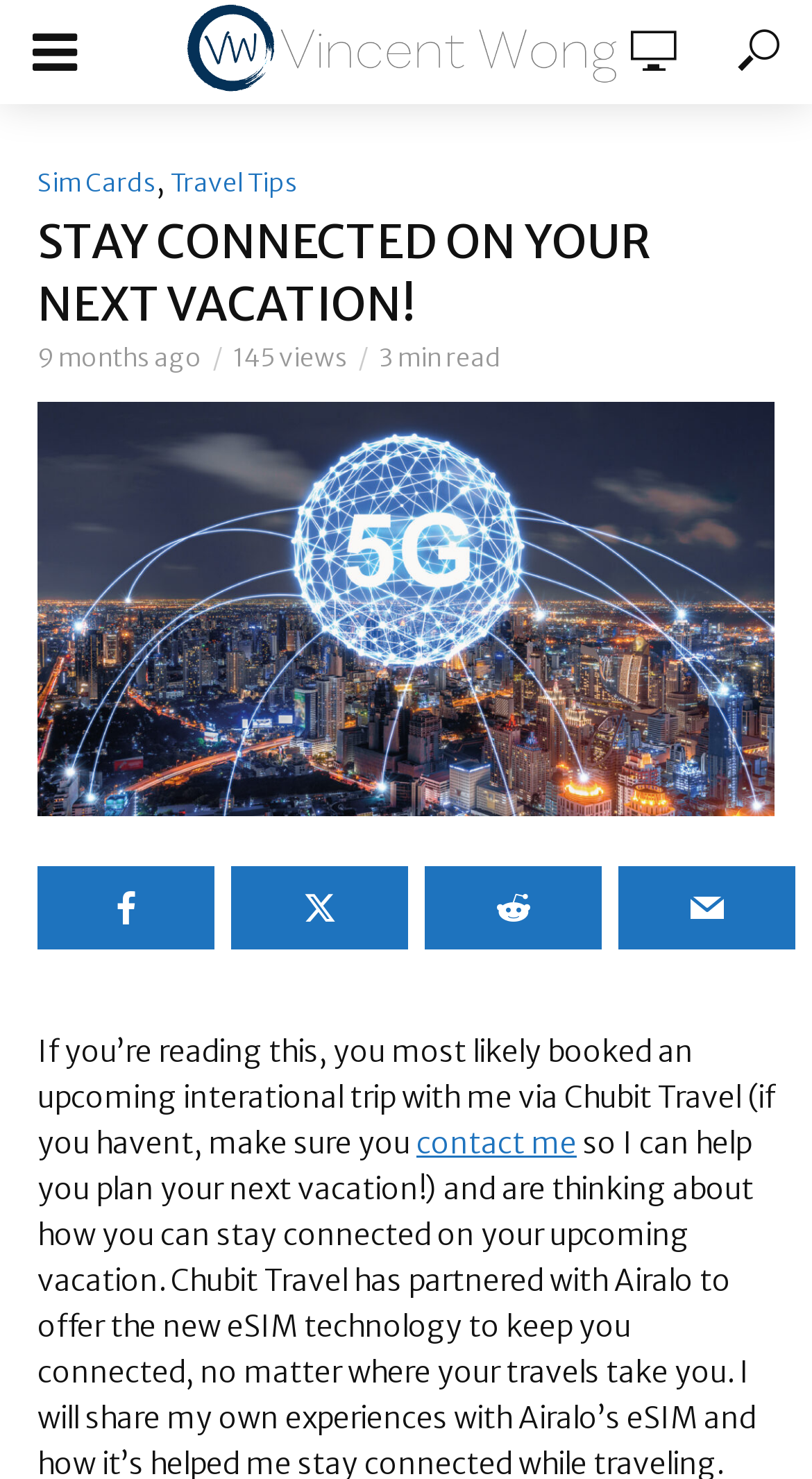Determine the bounding box coordinates of the region I should click to achieve the following instruction: "Go to DESTINATIONS". Ensure the bounding box coordinates are four float numbers between 0 and 1, i.e., [left, top, right, bottom].

[0.0, 0.113, 0.8, 0.166]